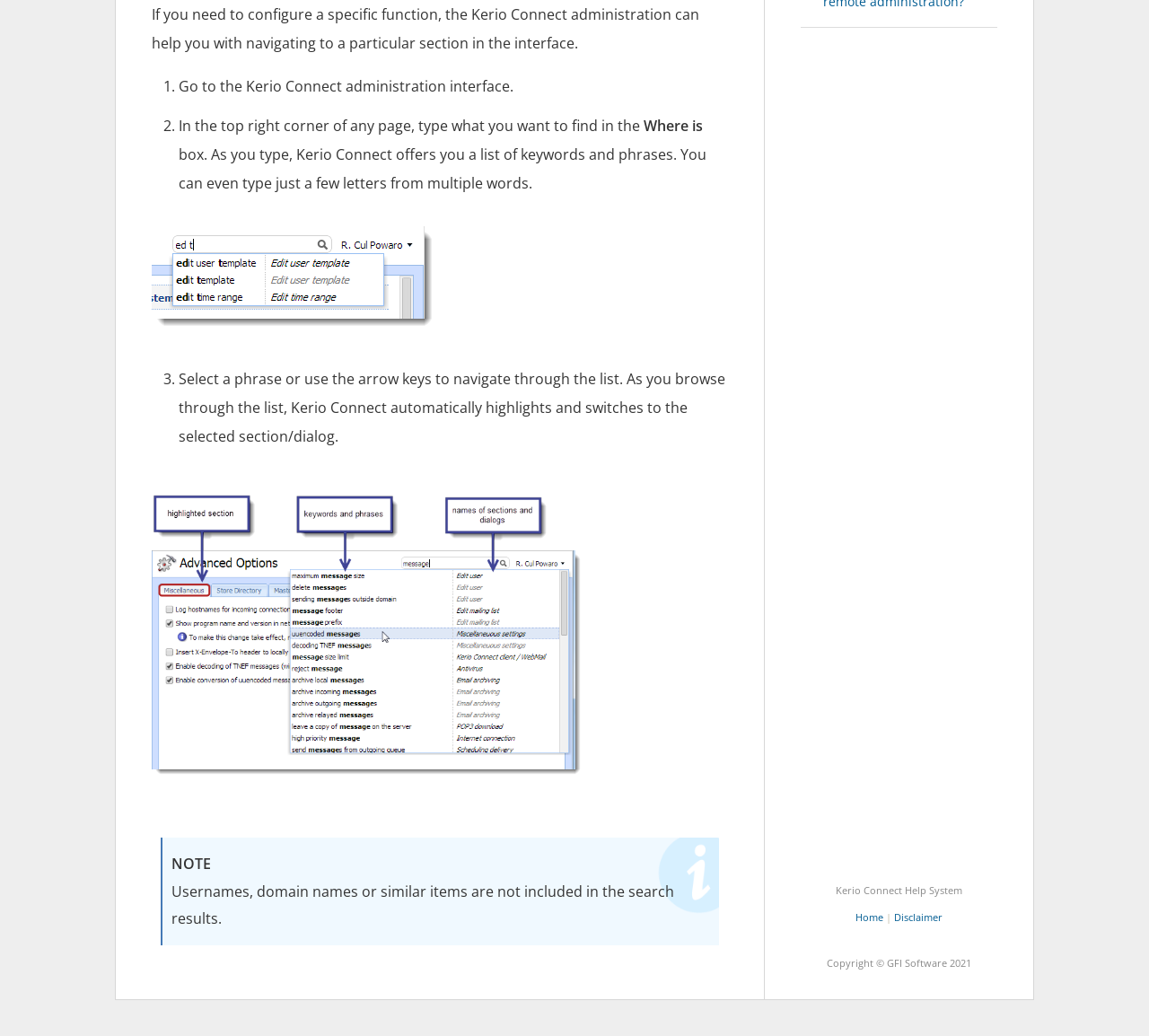Determine the bounding box coordinates in the format (top-left x, top-left y, bottom-right x, bottom-right y). Ensure all values are floating point numbers between 0 and 1. Identify the bounding box of the UI element described by: Home

[0.745, 0.878, 0.769, 0.891]